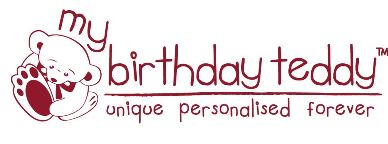Using a single word or phrase, answer the following question: 
What is the purpose of the customized teddy bears?

to create lasting memories